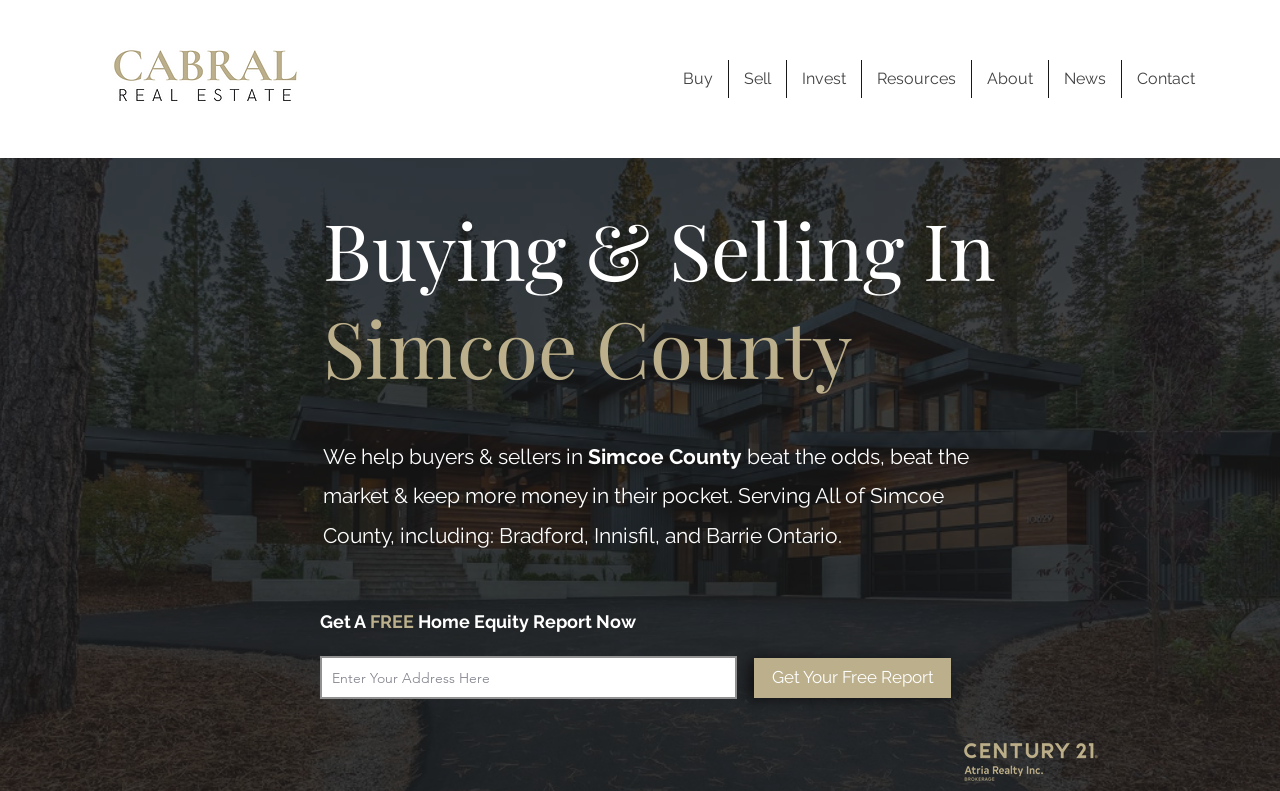Answer briefly with one word or phrase:
What type of services does the real estate agent offer?

Buying, selling, and investing